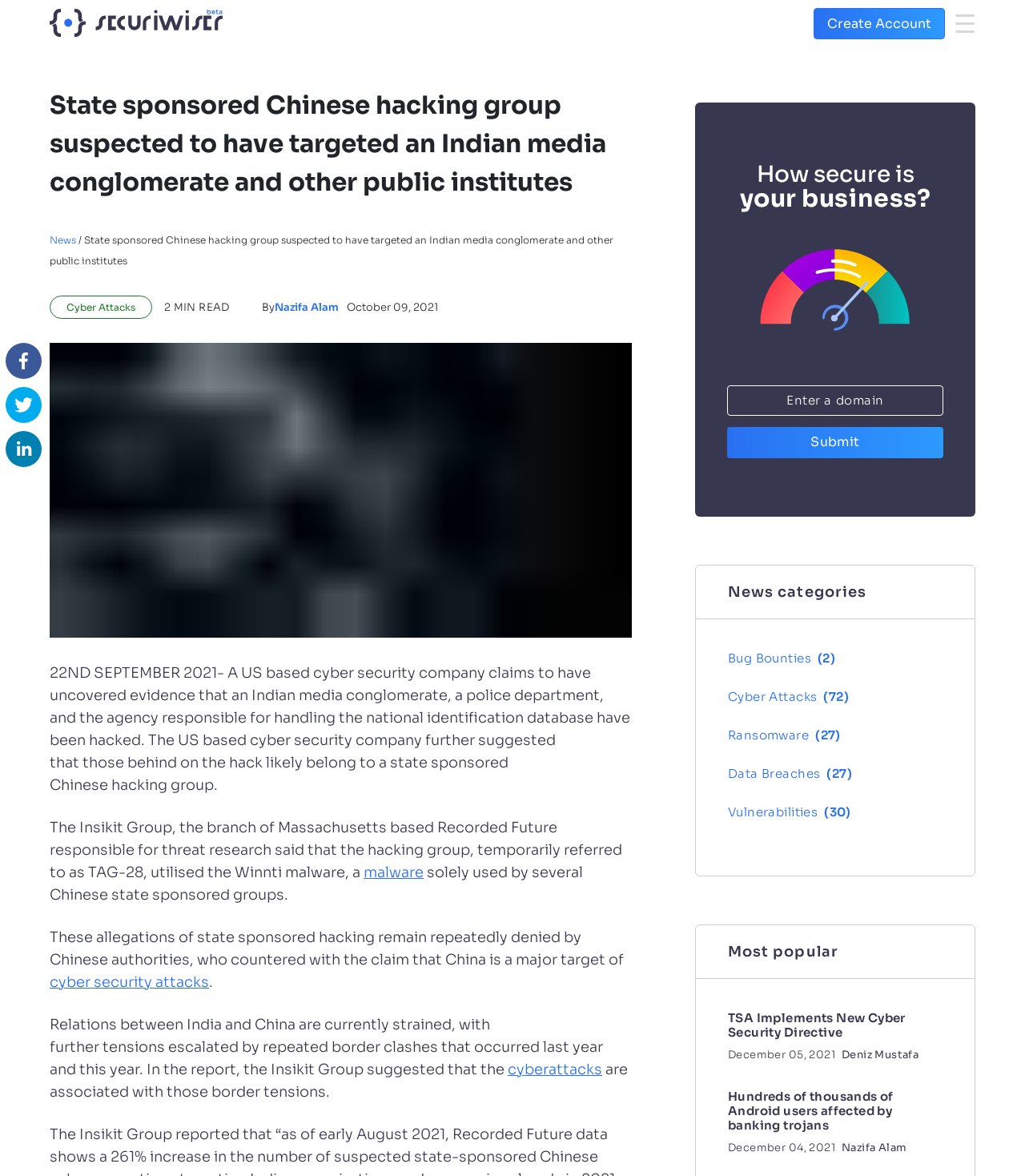Find the bounding box of the element with the following description: "Cyber Attacks". The coordinates must be four float numbers between 0 and 1, formatted as [left, top, right, bottom].

[0.048, 0.251, 0.148, 0.271]